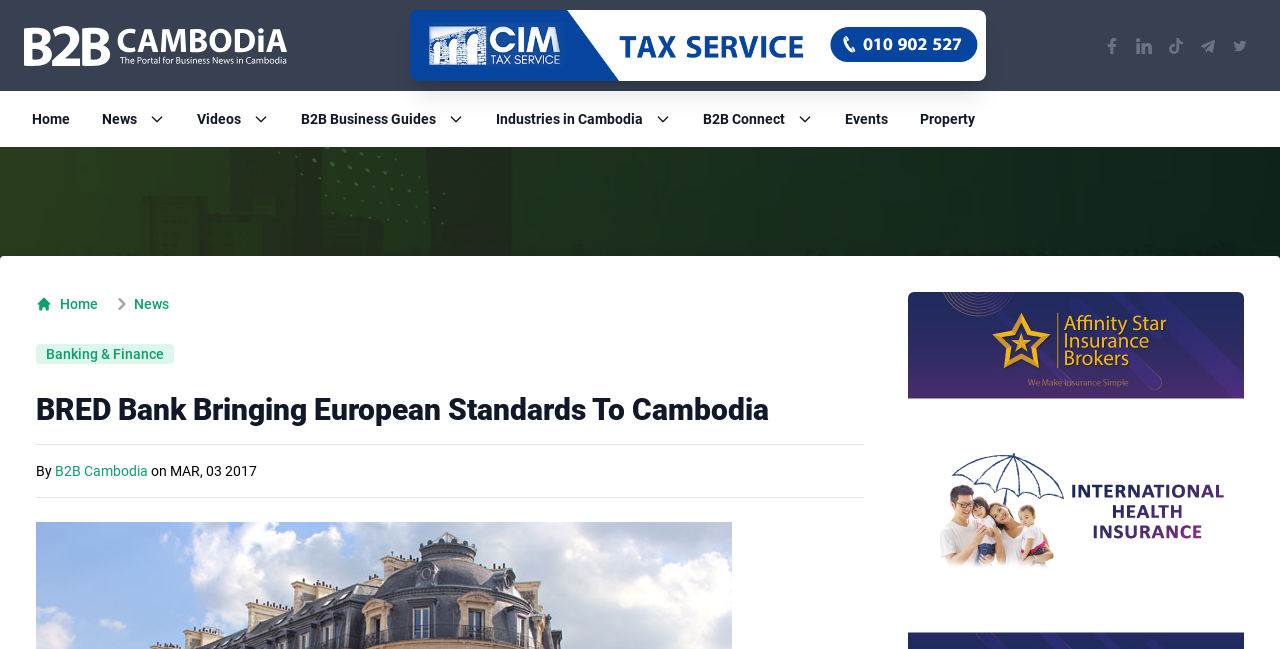When was the news article published?
Answer the question with as much detail as you can, using the image as a reference.

I found the publication date of the news article by looking at the text 'February 8th, 2022' which is located below the heading of the article.